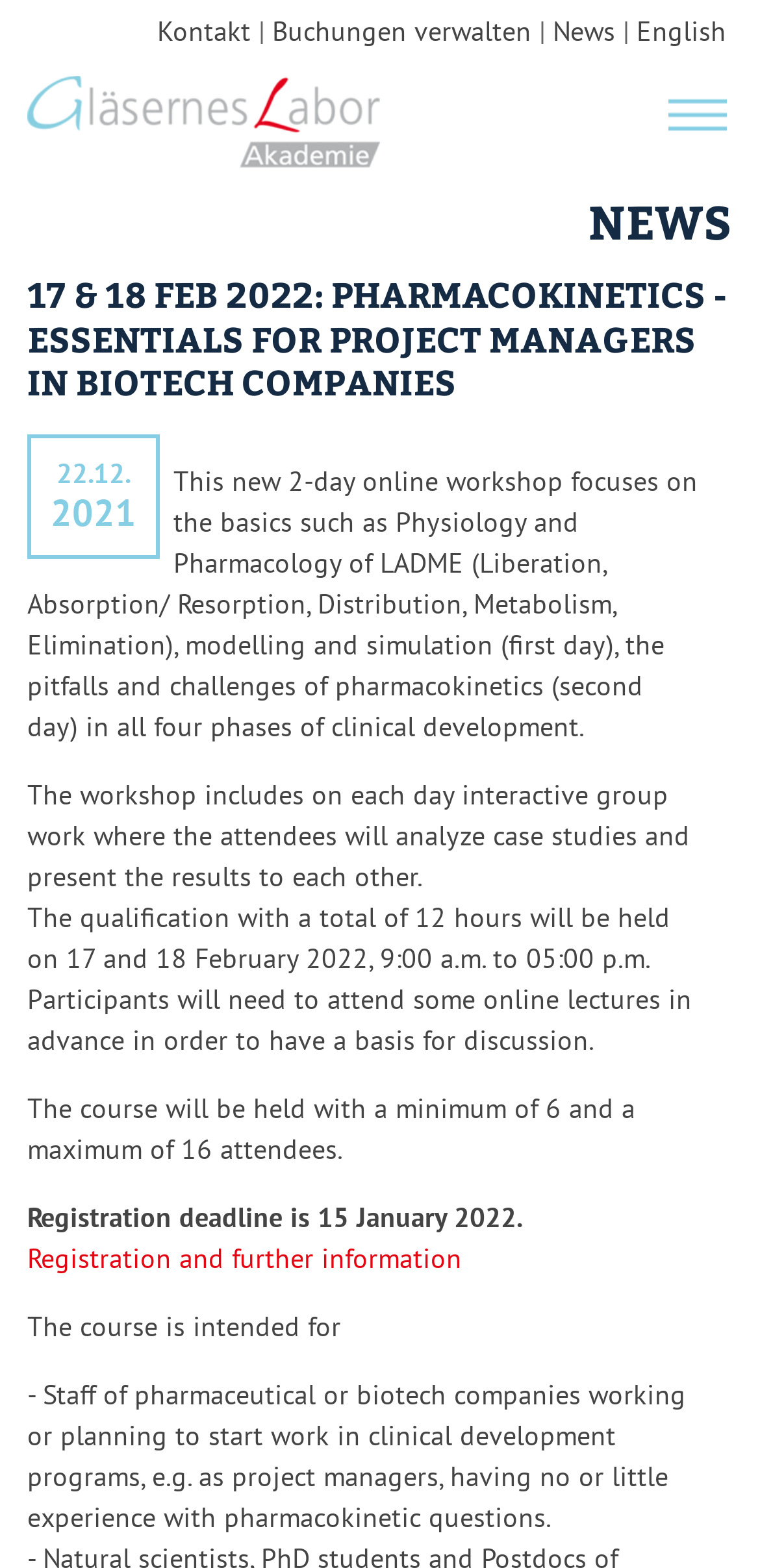Identify the bounding box coordinates for the UI element described as: "News".

[0.727, 0.009, 0.809, 0.031]